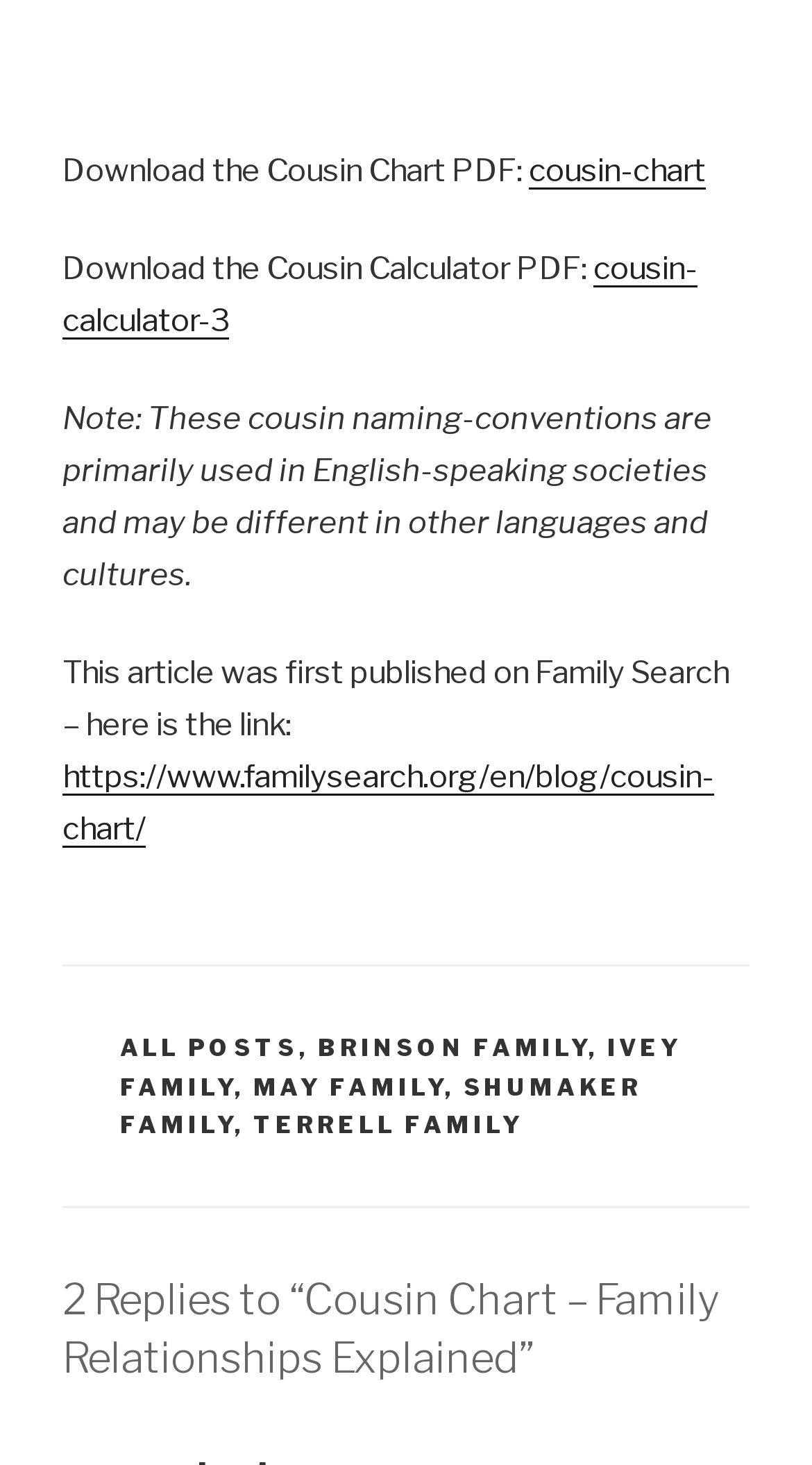From the element description https://www.familysearch.org/en/blog/cousin-chart/, predict the bounding box coordinates of the UI element. The coordinates must be specified in the format (top-left x, top-left y, bottom-right x, bottom-right y) and should be within the 0 to 1 range.

[0.077, 0.518, 0.879, 0.579]